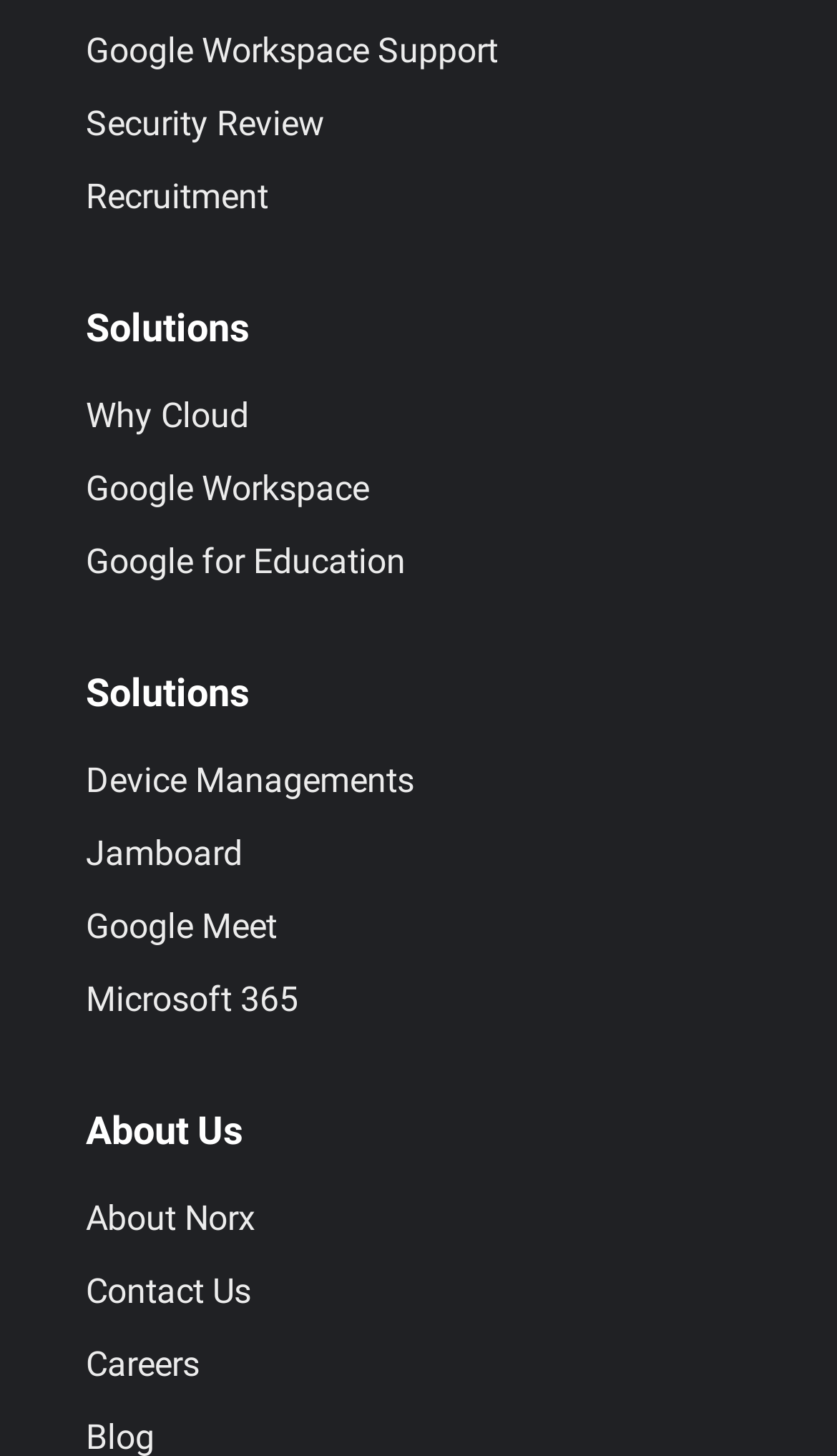Please specify the bounding box coordinates of the clickable region necessary for completing the following instruction: "Discover Google Meet". The coordinates must consist of four float numbers between 0 and 1, i.e., [left, top, right, bottom].

[0.103, 0.619, 0.897, 0.654]